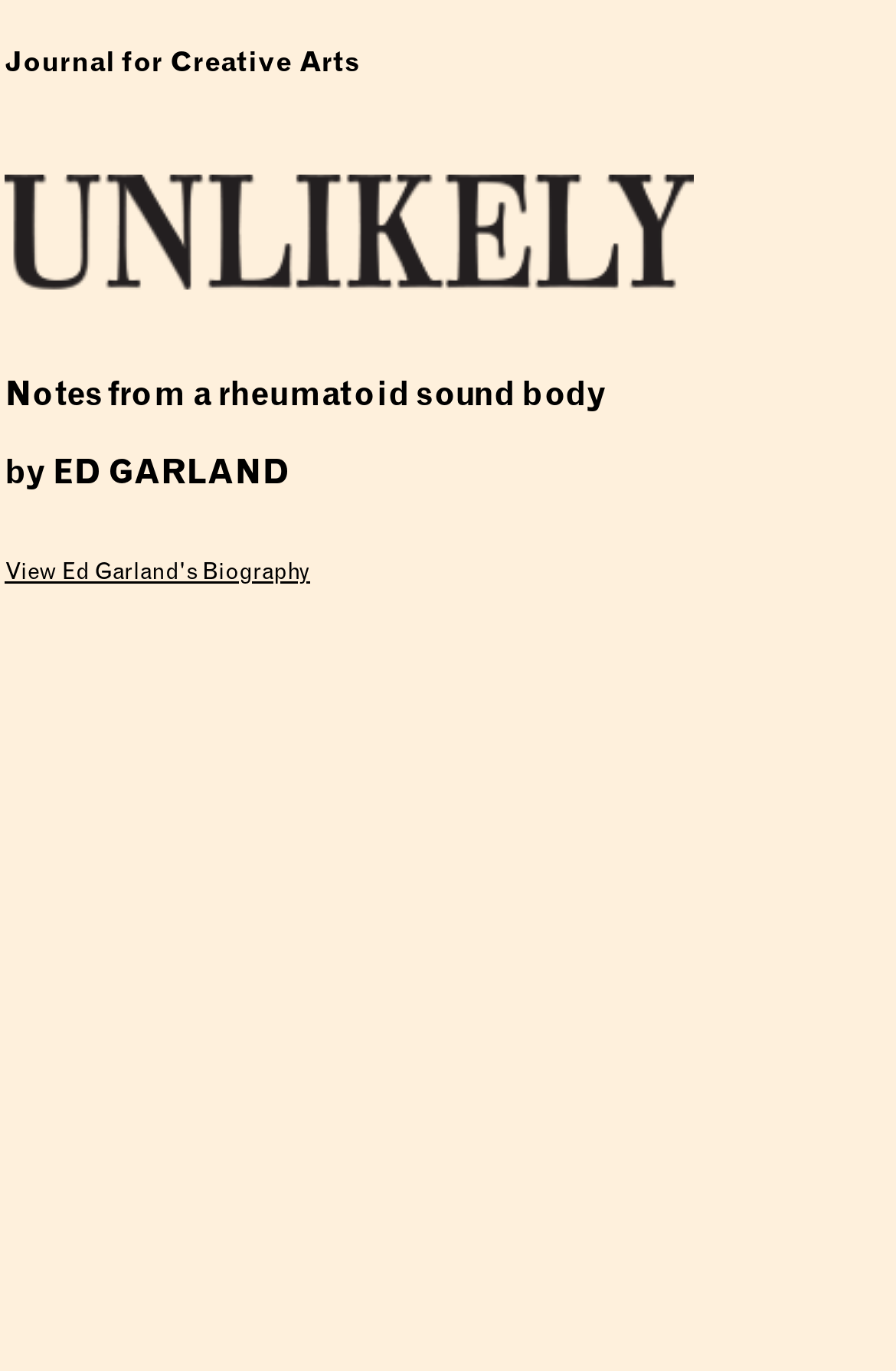Please determine and provide the text content of the webpage's heading.

Notes from a Rheumatoid Sound Body